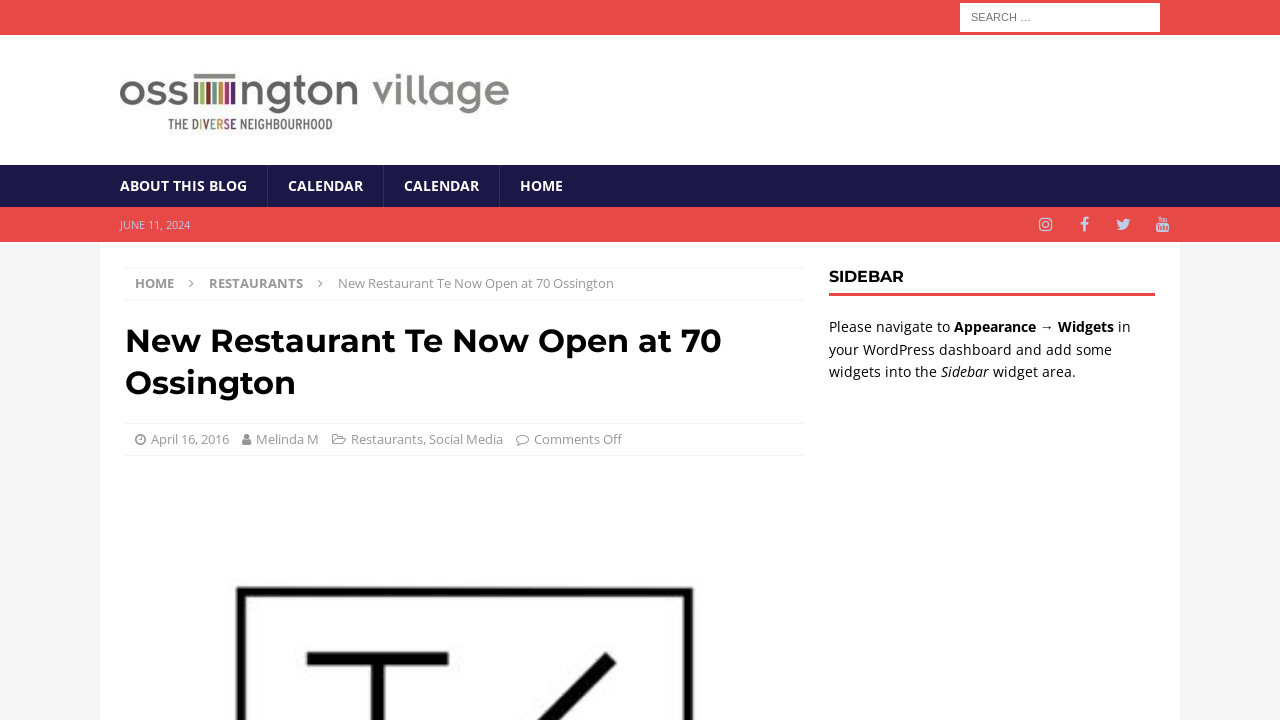Determine the bounding box coordinates of the clickable region to execute the instruction: "Visit Ossington Village". The coordinates should be four float numbers between 0 and 1, denoted as [left, top, right, bottom].

[0.094, 0.172, 0.398, 0.198]